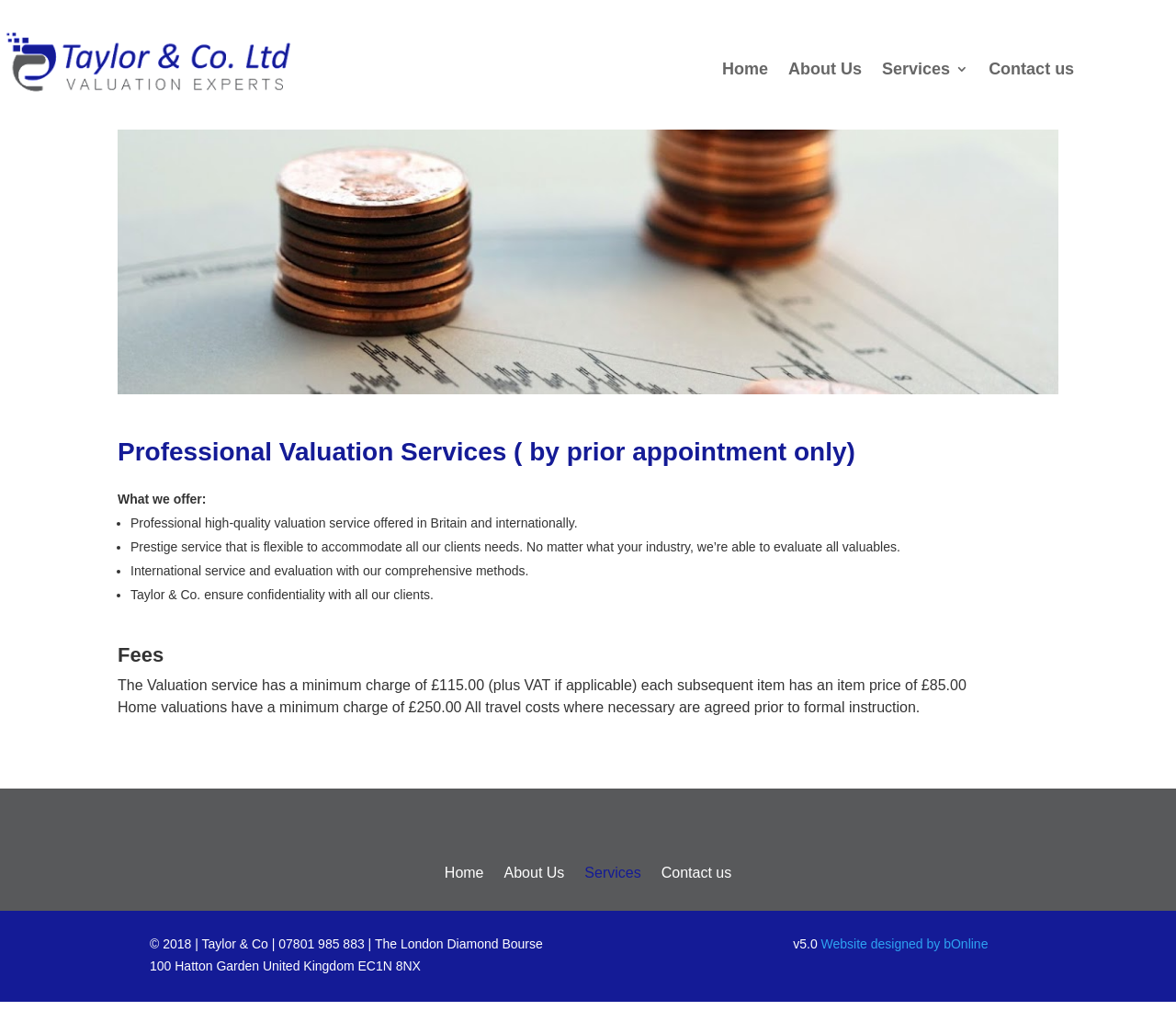Look at the image and give a detailed response to the following question: How many links are there in the footer section?

In the footer section, there are five links: Home, About Us, Services, Contact us, and Website designed by bOnline.